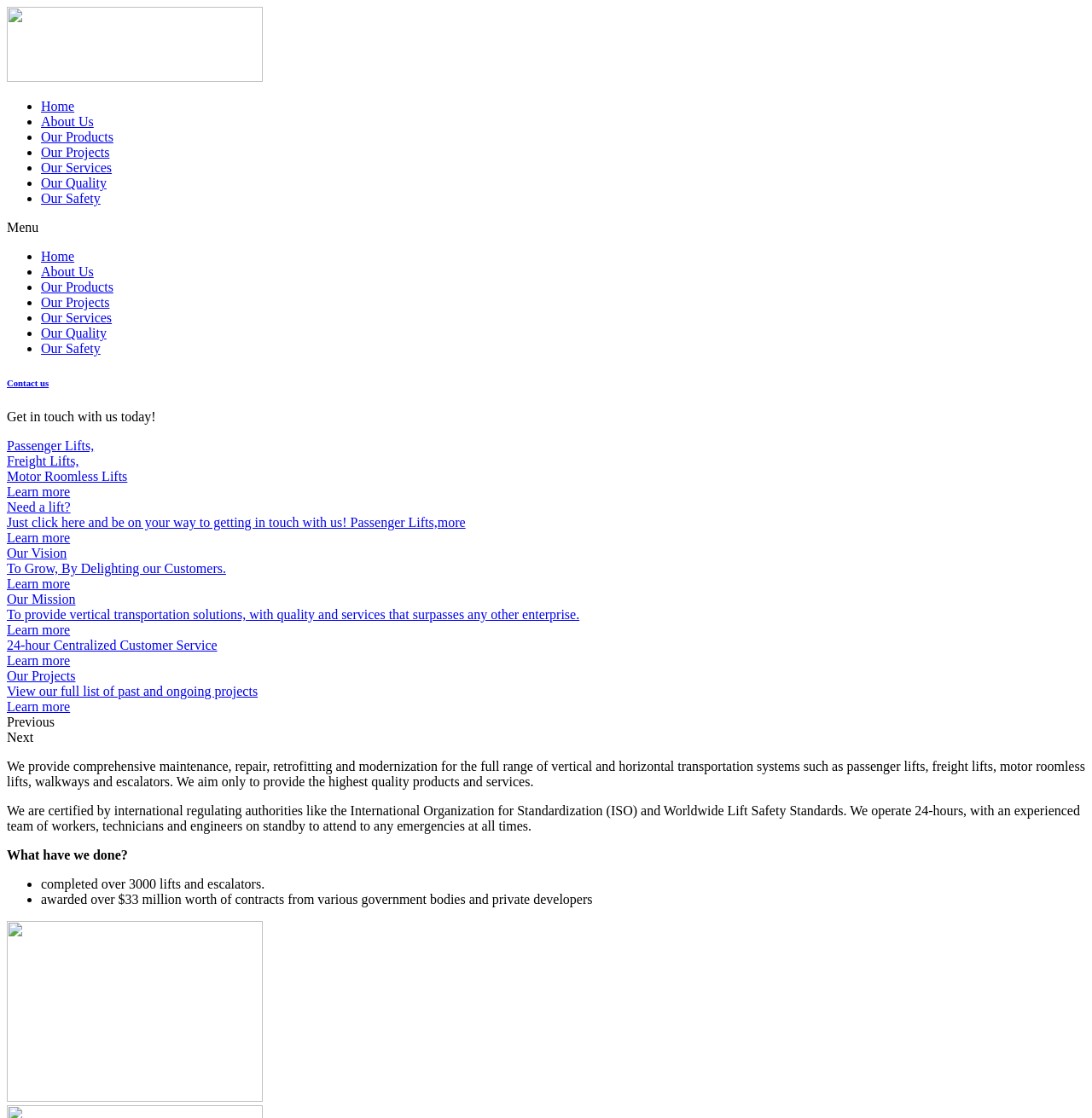Can you find the bounding box coordinates for the UI element given this description: "Home"? Provide the coordinates as four float numbers between 0 and 1: [left, top, right, bottom].

[0.038, 0.088, 0.068, 0.101]